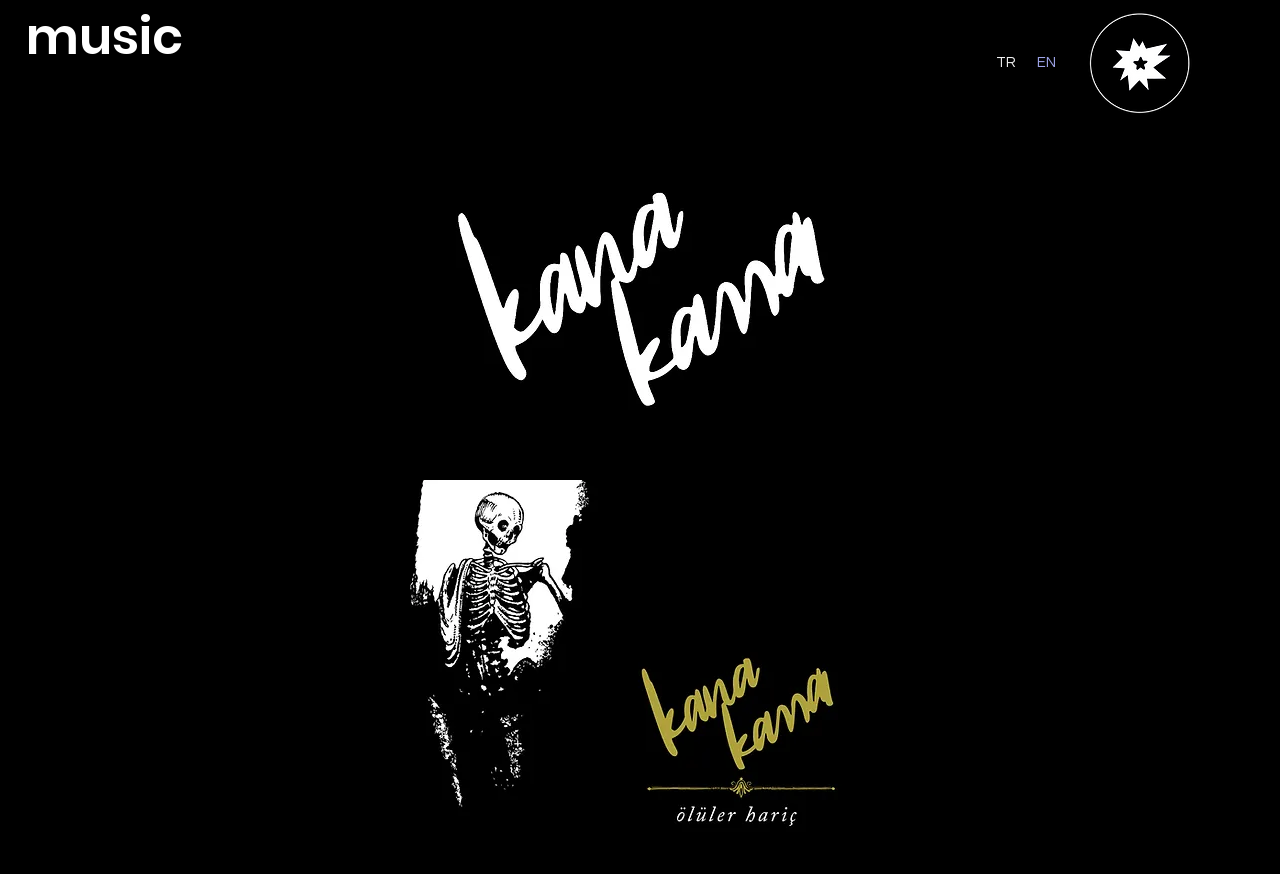What is the logo image located at?
Please give a well-detailed answer to the question.

I determined the location of the logo image by looking at its bounding box coordinates, [0.847, 0.008, 0.935, 0.137], which indicates that it is located at the top-right corner of the webpage.